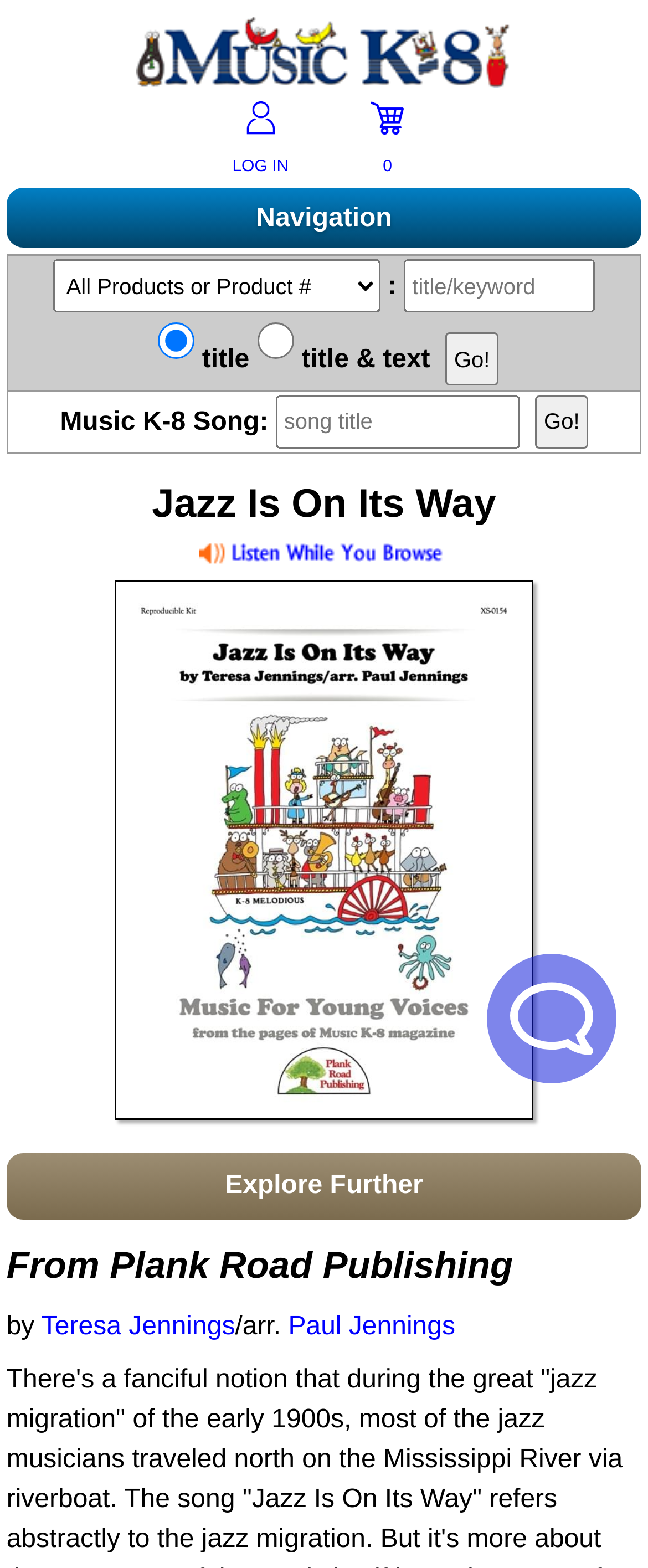Provide a short, one-word or phrase answer to the question below:
How many list markers are there in the navigation section?

20